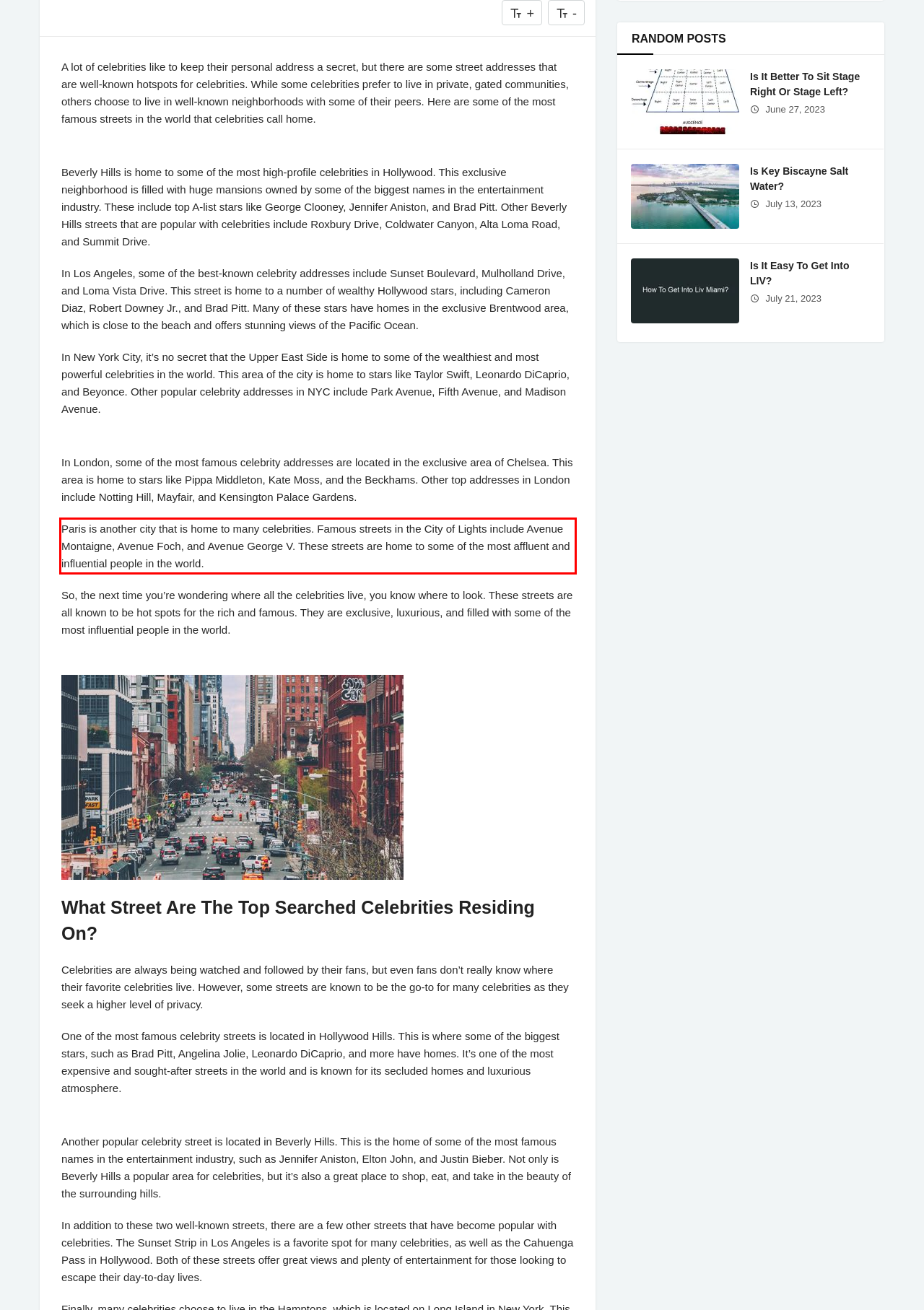You are given a screenshot showing a webpage with a red bounding box. Perform OCR to capture the text within the red bounding box.

Paris is another city that is home to many celebrities. Famous streets in the City of Lights include Avenue Montaigne, Avenue Foch, and Avenue George V. These streets are home to some of the most affluent and influential people in the world.